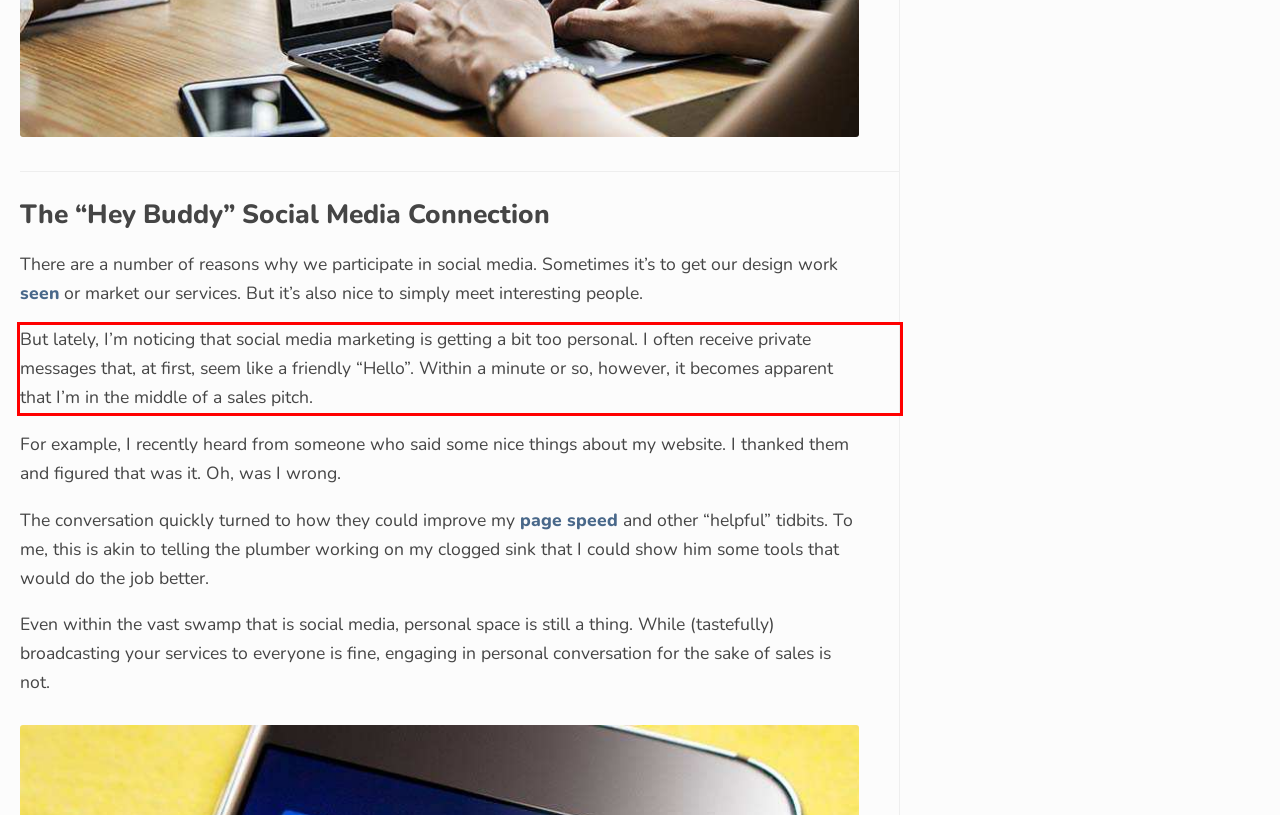View the screenshot of the webpage and identify the UI element surrounded by a red bounding box. Extract the text contained within this red bounding box.

But lately, I’m noticing that social media marketing is getting a bit too personal. I often receive private messages that, at first, seem like a friendly “Hello”. Within a minute or so, however, it becomes apparent that I’m in the middle of a sales pitch.